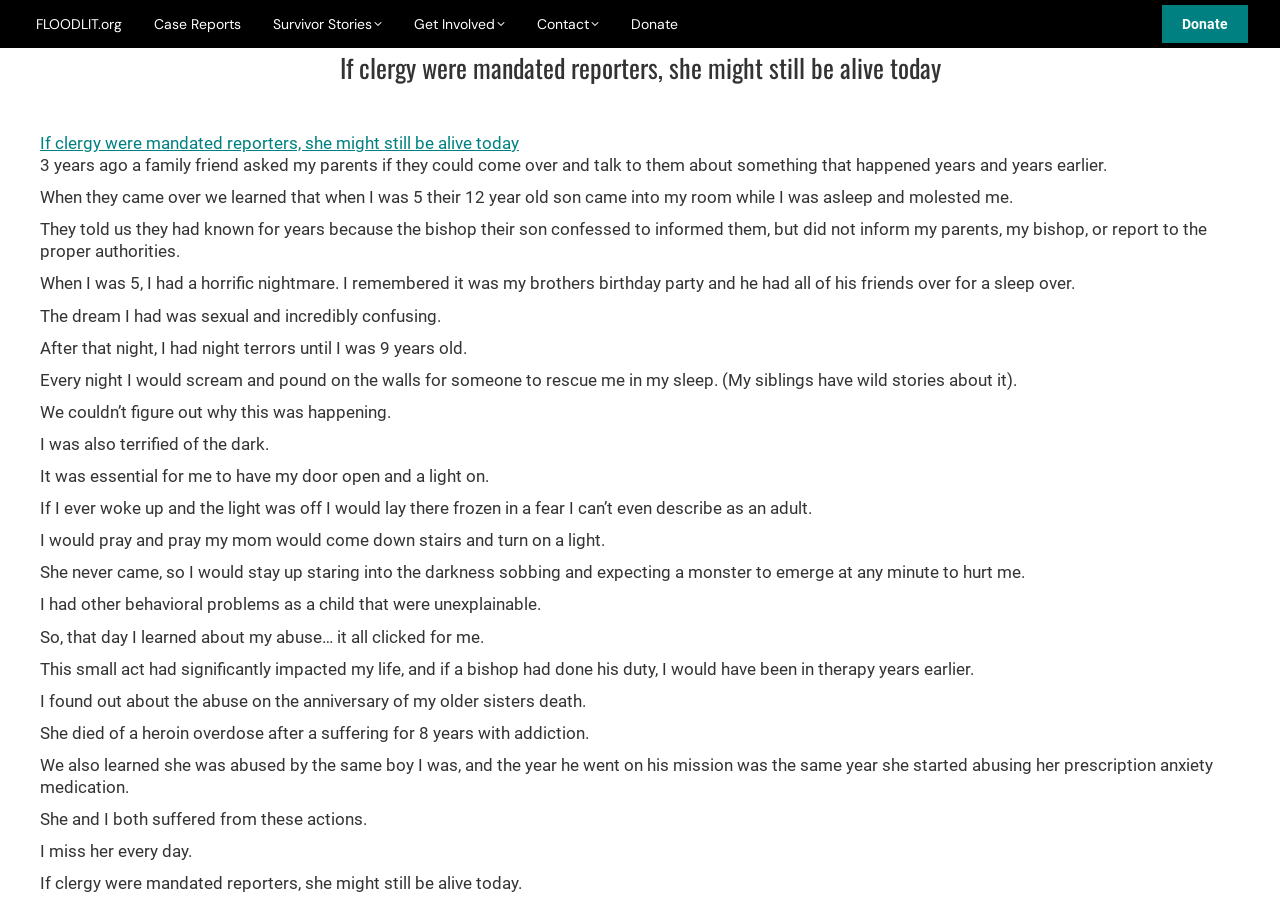Specify the bounding box coordinates of the region I need to click to perform the following instruction: "Get Involved". The coordinates must be four float numbers in the range of 0 to 1, i.e., [left, top, right, bottom].

[0.32, 0.011, 0.398, 0.042]